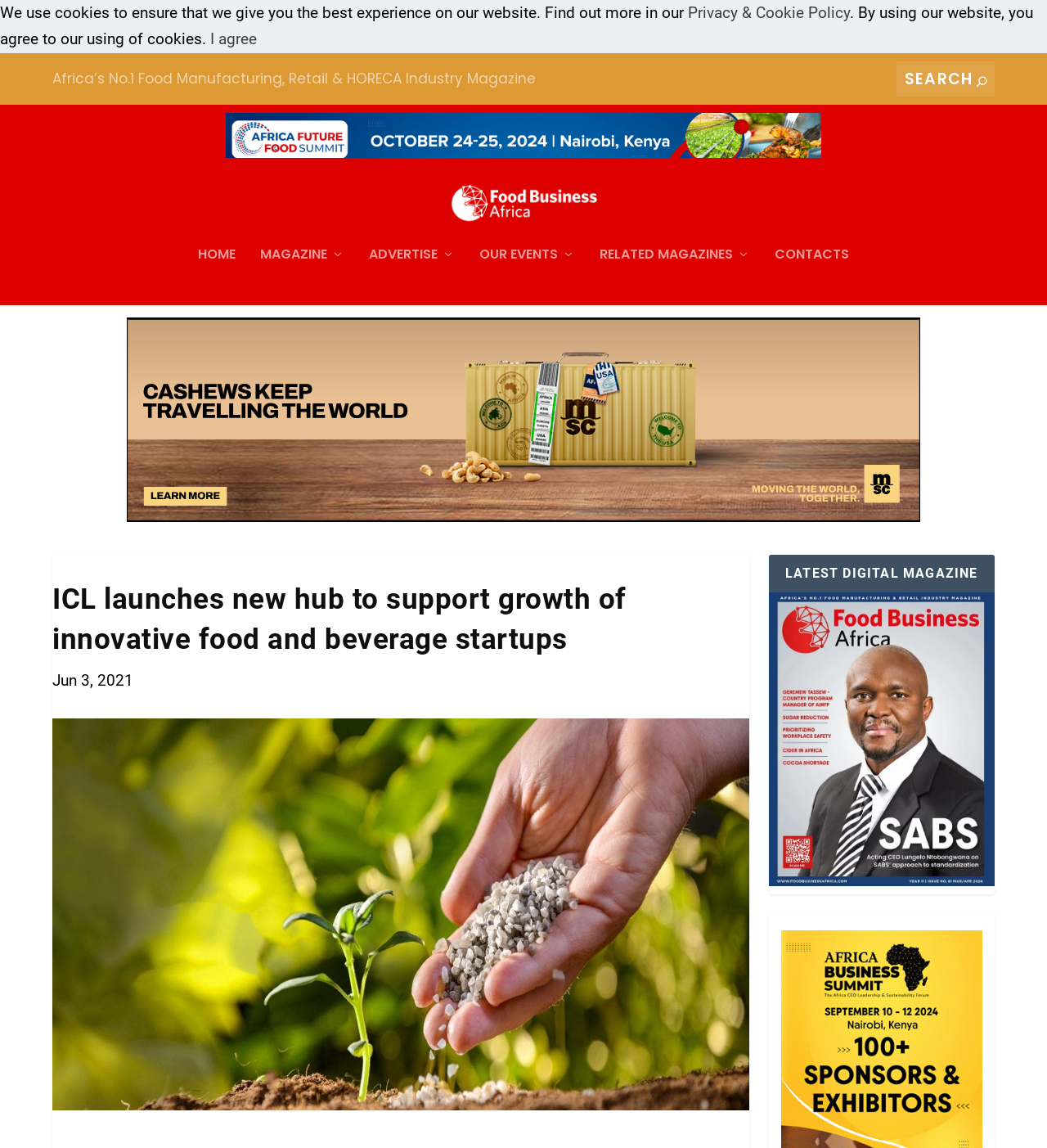Locate the bounding box coordinates for the element described below: "RELATED MAGAZINES". The coordinates must be four float values between 0 and 1, formatted as [left, top, right, bottom].

[0.573, 0.198, 0.716, 0.247]